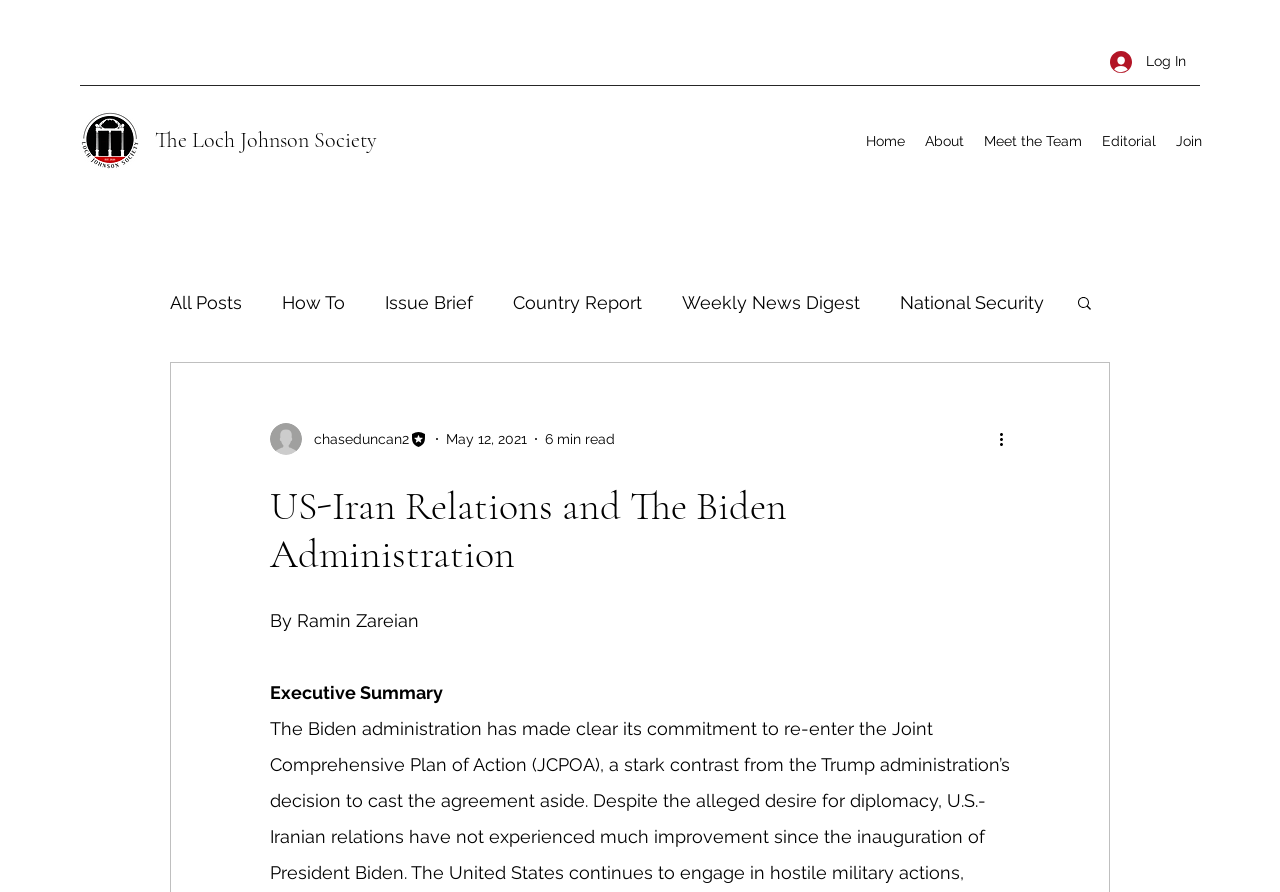Locate the bounding box coordinates of the clickable region to complete the following instruction: "View more actions on the post."

[0.778, 0.479, 0.797, 0.506]